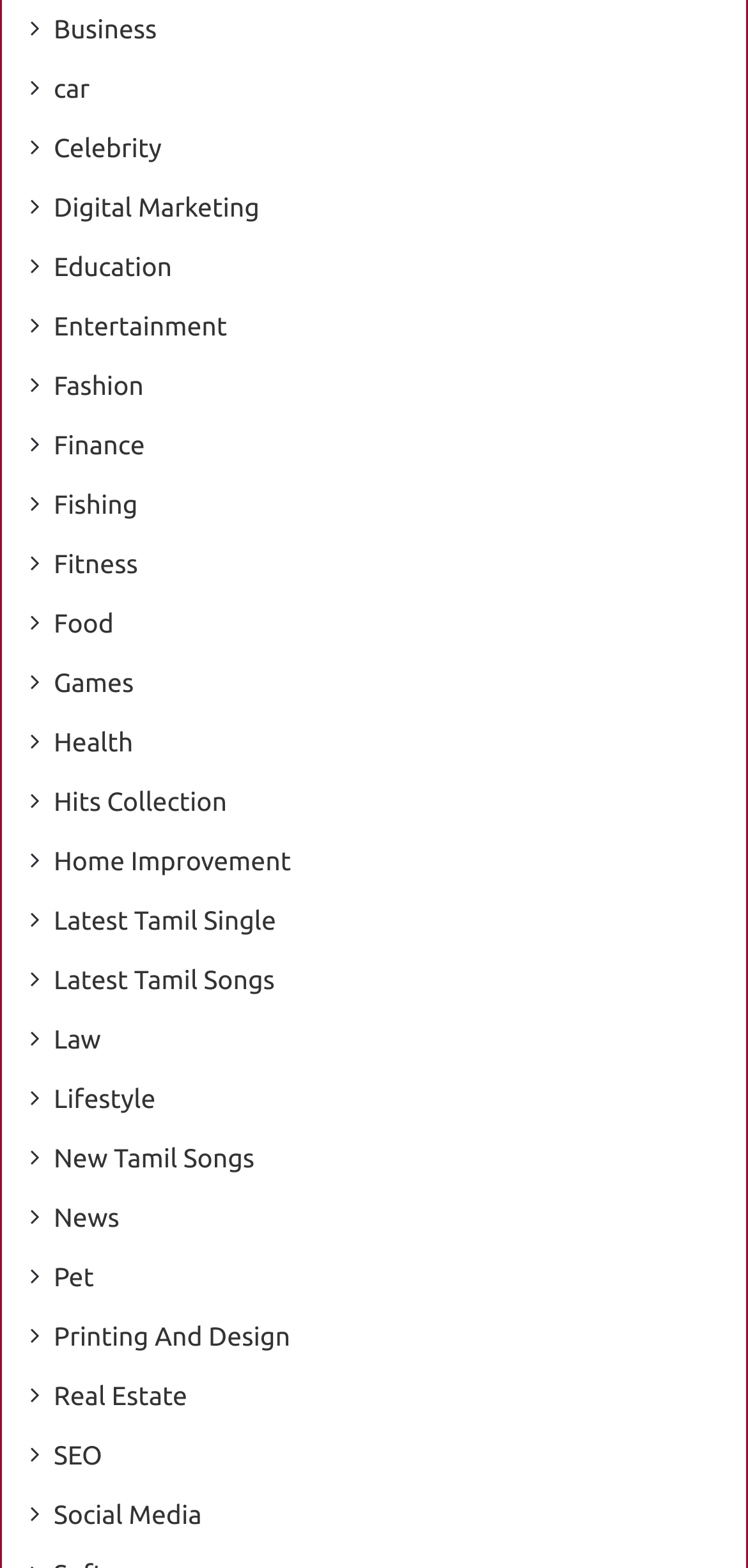What is the category of 'Business'?
Based on the screenshot, provide a one-word or short-phrase response.

Link